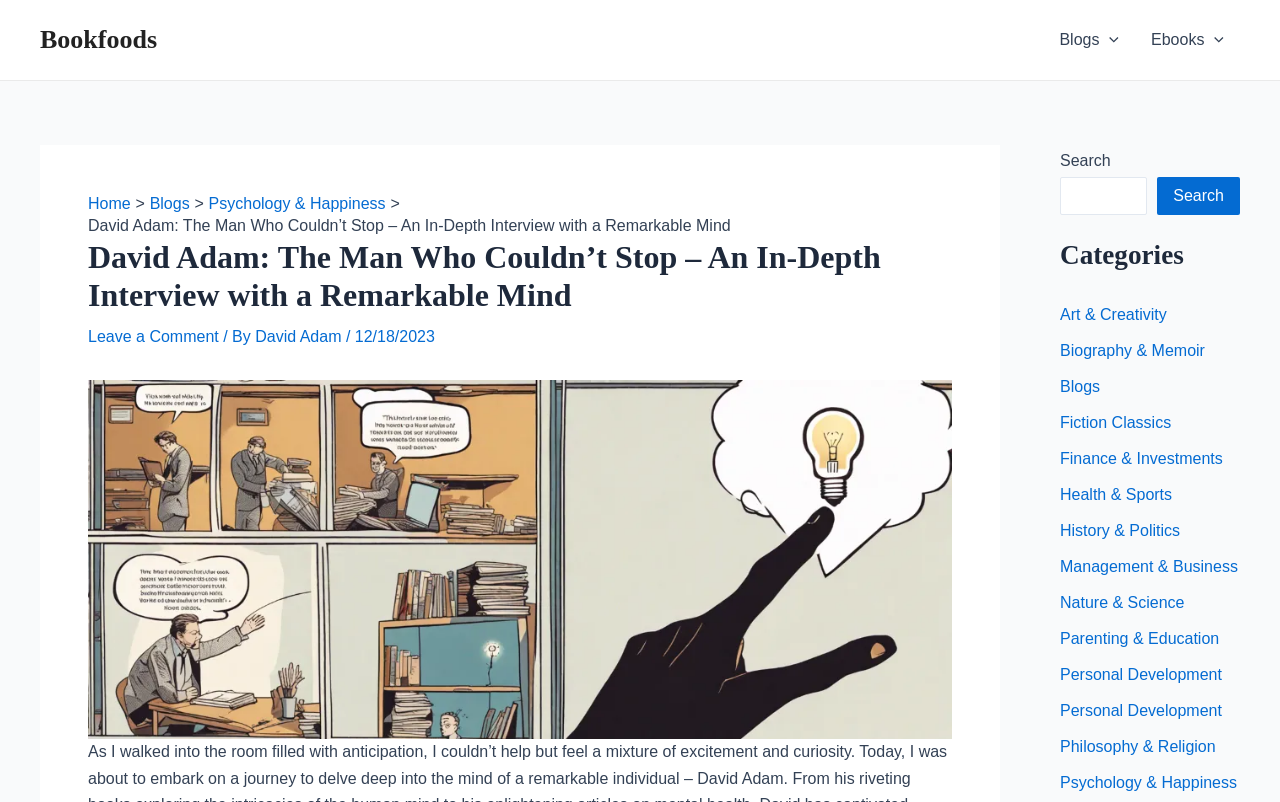Find the bounding box coordinates for the UI element that matches this description: "Psychology & Happiness".

[0.163, 0.243, 0.301, 0.264]